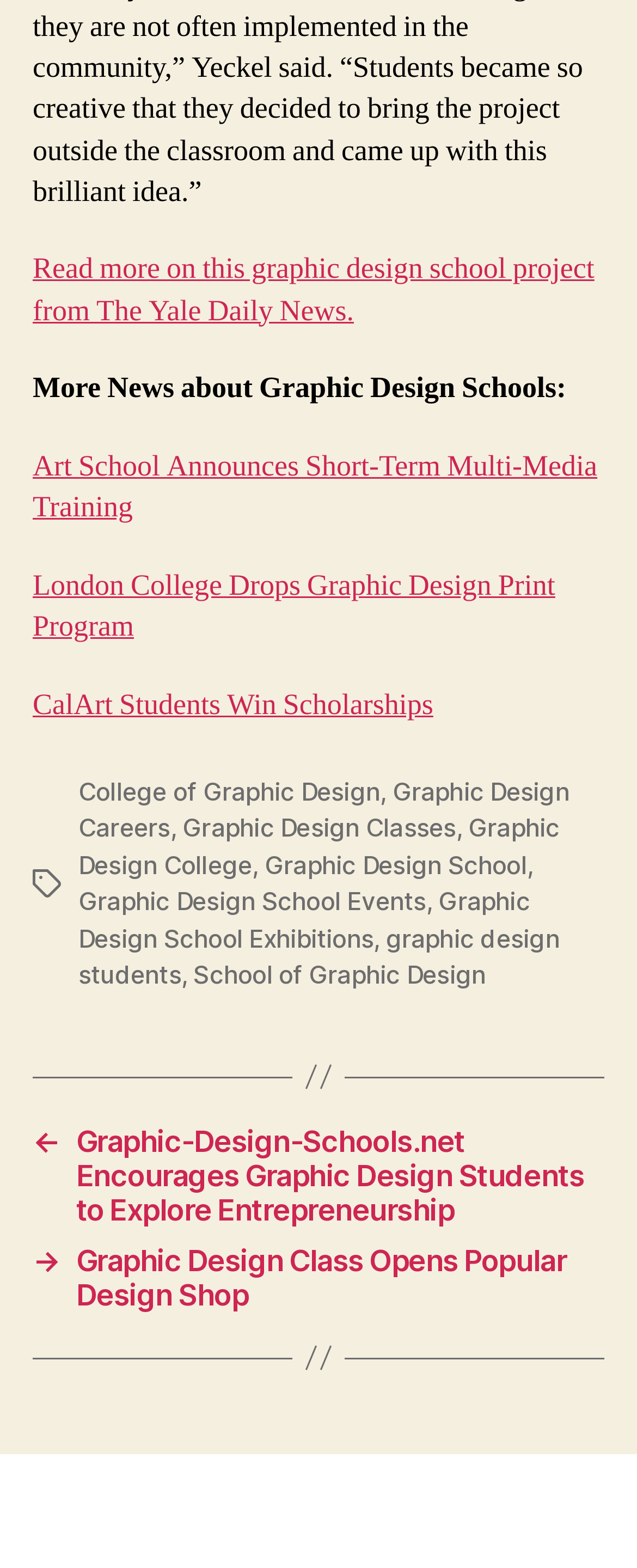Provide a brief response to the question below using one word or phrase:
How many news articles are listed under 'Post'?

2